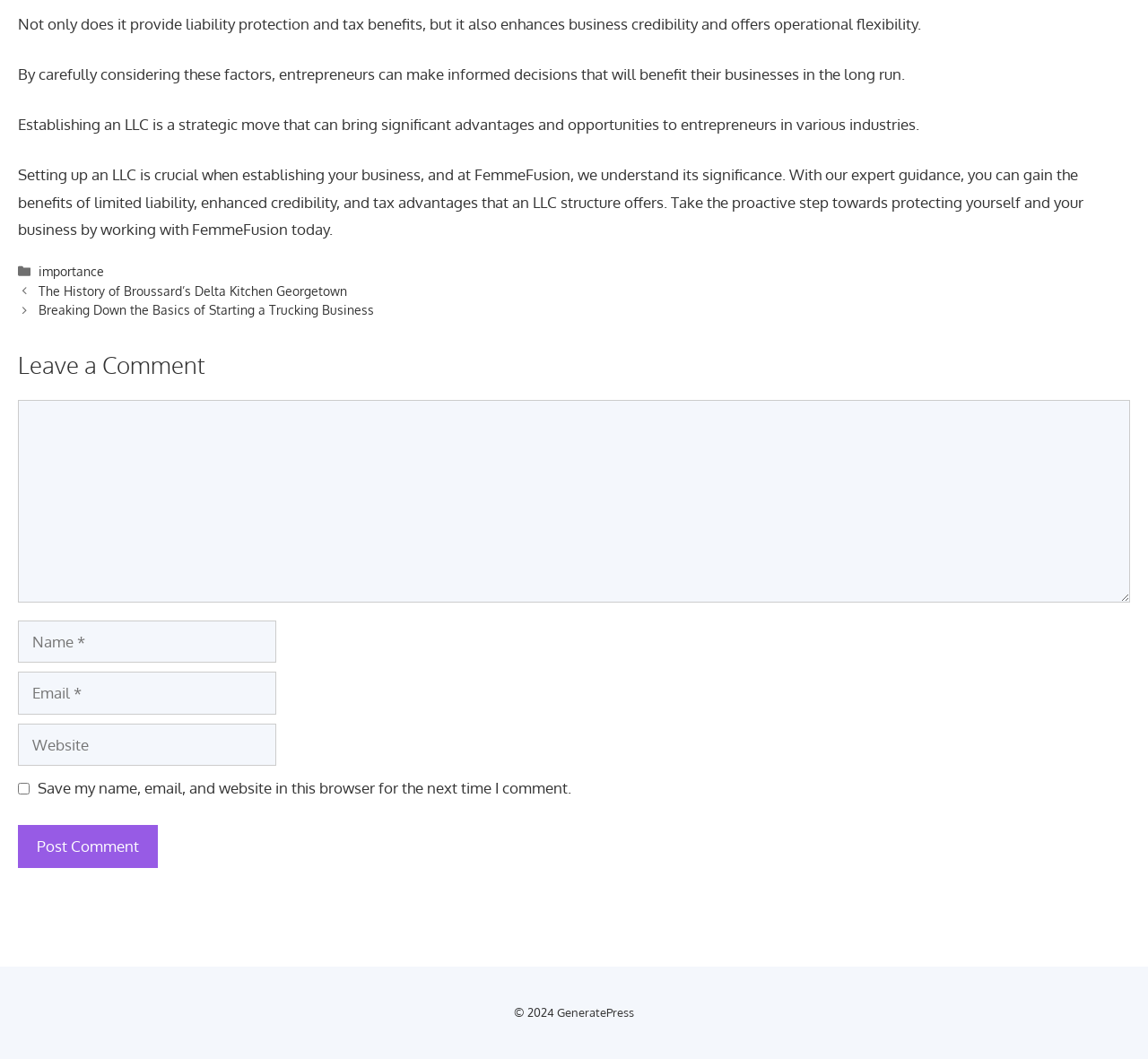What is the name of the company mentioned on the webpage?
Give a detailed response to the question by analyzing the screenshot.

FemmeFusion is mentioned twice on the webpage, first as a link in the middle of the text and again as a link at the bottom of the text. It appears to be a company that provides services related to LLC establishment.